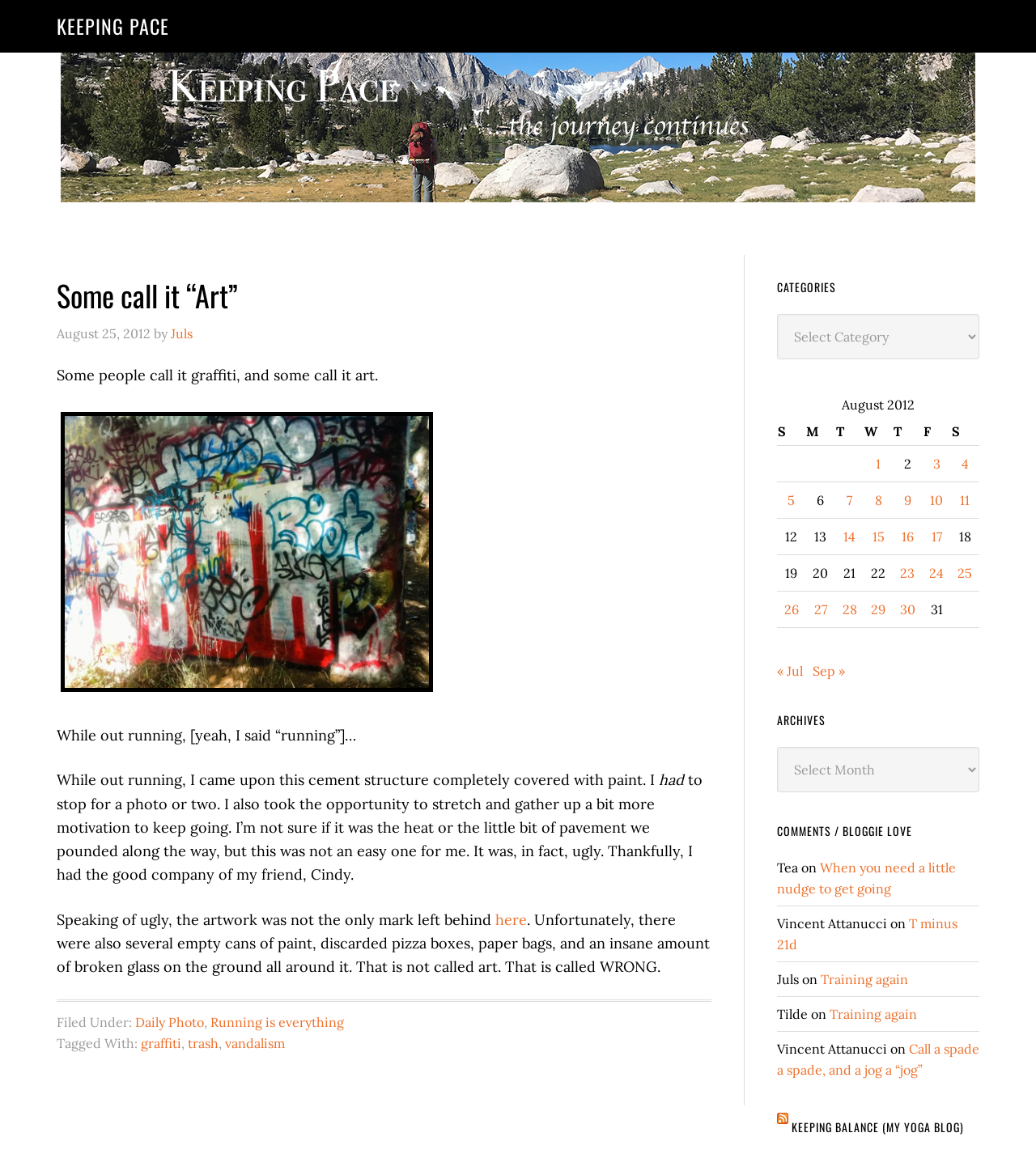Find the bounding box coordinates for the area you need to click to carry out the instruction: "Click the 'Keeping Pace' link". The coordinates should be four float numbers between 0 and 1, indicated as [left, top, right, bottom].

[0.0, 0.014, 1.0, 0.175]